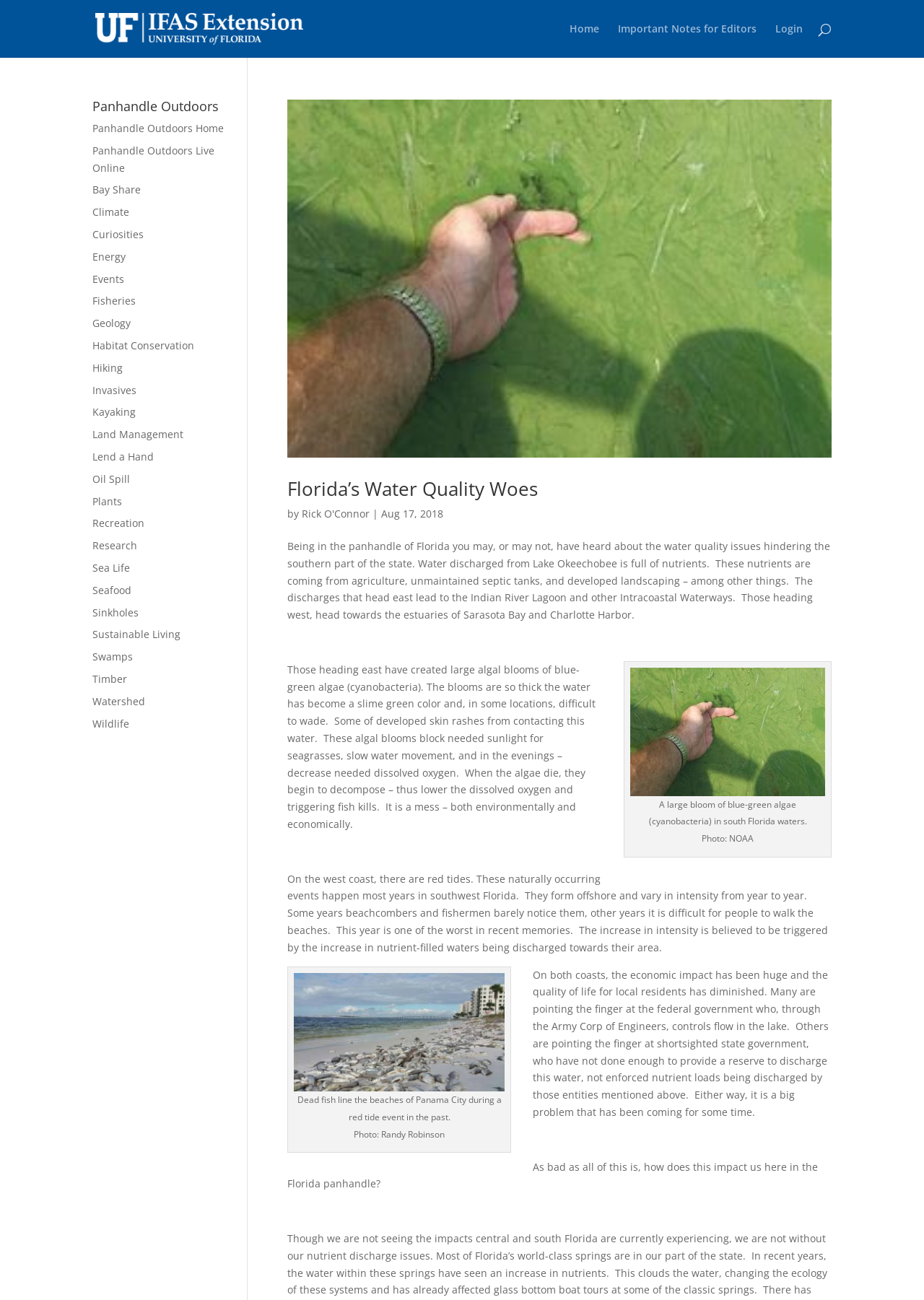Provide a comprehensive description of the webpage.

The webpage is about Living Shoreline and Panhandle Outdoors. At the top, there is a logo of Panhandle Outdoors, accompanied by a link to the homepage. Below the logo, there are three links: Home, Important Notes for Editors, and Login. 

On the left side, there is a search bar that spans the entire height of the page. Below the search bar, there is a list of links categorized under Panhandle Outdoors, including topics such as Bay Share, Climate, Curiosities, and many more.

The main content of the page is an article titled "Florida’s Water Quality Woes" written by Rick O'Connor. The article discusses the water quality issues in Florida, particularly in the southern part of the state. It explains how water discharged from Lake Okeechobee is full of nutrients, leading to large algal blooms of blue-green algae (cyanobacteria) on the east coast and red tides on the west coast. The article also mentions the economic impact and diminished quality of life for local residents.

The article is accompanied by two images: one showing a large bloom of blue-green algae in south Florida waters, and another showing dead fish lining the beaches of Panama City during a red tide event. There are also several links and paragraphs of text that provide more information about the topic.

Overall, the webpage is focused on providing information about environmental issues in Florida, particularly in the panhandle region, and offers resources and links for those interested in learning more.